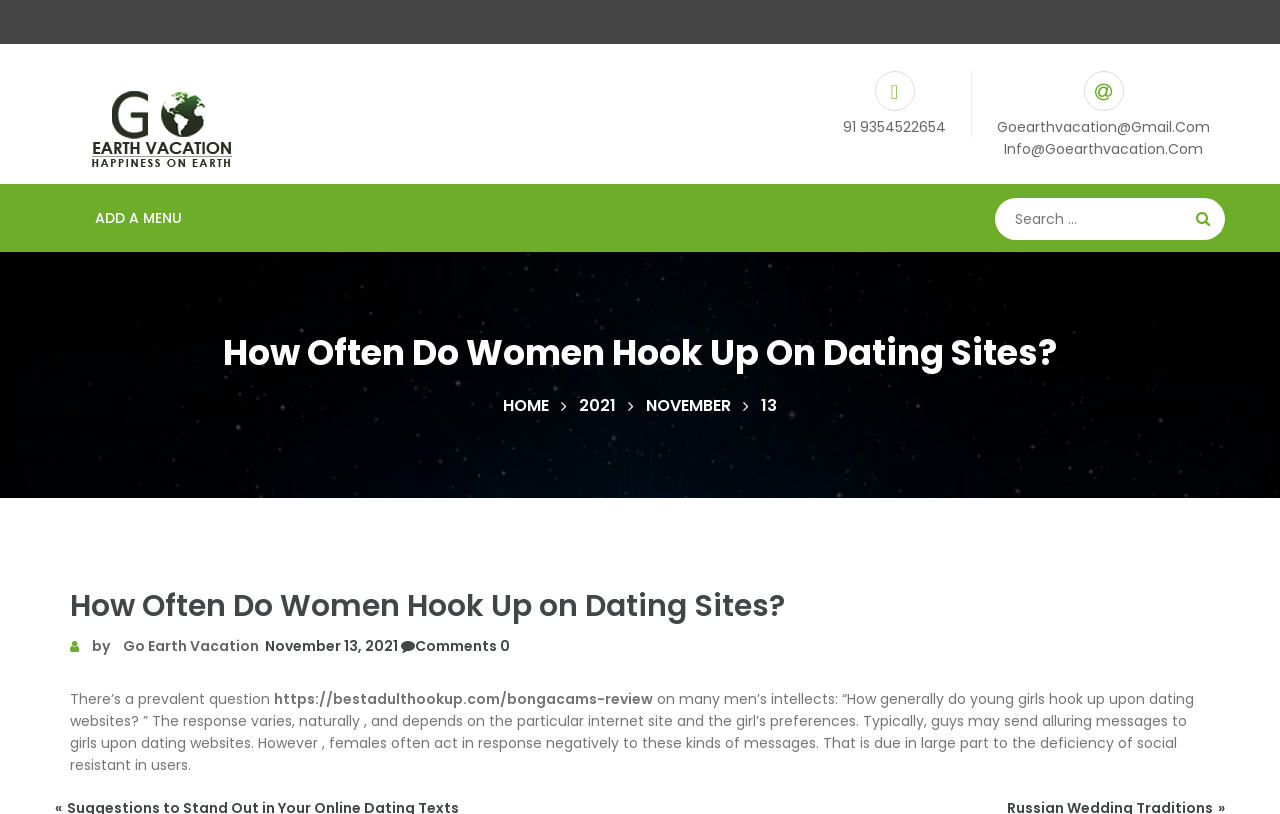Explain the webpage in detail, including its primary components.

The webpage is about the topic "How Often Do Women Hook Up on Dating Sites?" and is related to Go Earth Vacation. At the top left, there is a link and an image with the text "Go Earth Vacation". Below this, there are three lines of static text displaying contact information, including a phone number and two email addresses.

On the right side of the top section, there is a search box with a button that has a magnifying glass icon. Below this, there is a heading that repeats the title of the webpage. 

The main content of the webpage is divided into sections. The first section has links to "HOME", "2021", "NOVEMBER", and "13", which appear to be navigation links. The second section has a heading that again repeats the title of the webpage, followed by a block of text that discusses the question of how often women hook up on dating sites. The text explains that the answer varies depending on the website and the girl's preferences, and that men often send attractive messages to women on dating websites, but women often respond negatively due to a lack of social resistance in users.

At the bottom of the webpage, there is a section with links to the website's author and the date of the post, as well as a link to a comments section with zero comments. There is also a link to another webpage, "https://bestadulthookup.com/bongacams-review", which is embedded in the text. Finally, there is a heading that says "Post navigation" at the very bottom of the webpage.